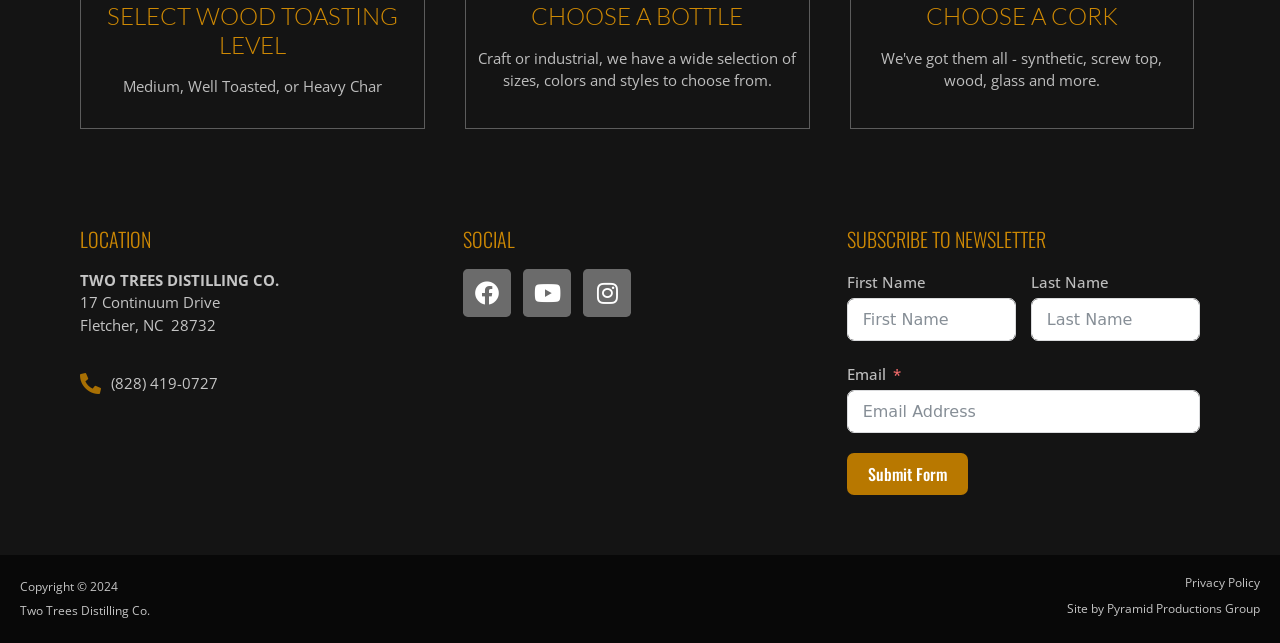Please provide a one-word or phrase answer to the question: 
What is the phone number of the distillery?

(828) 419-0727